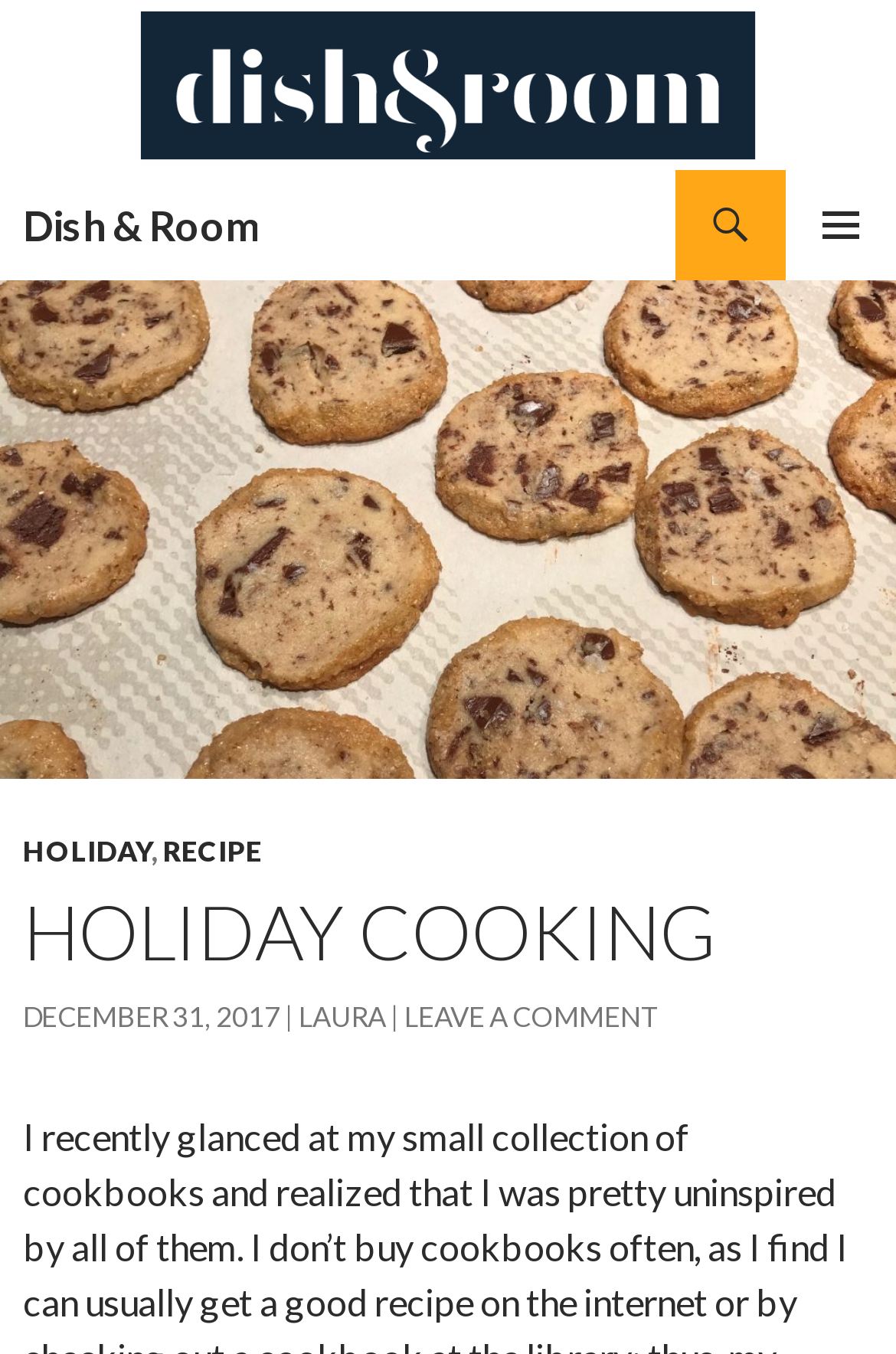Identify the main title of the webpage and generate its text content.

Dish & Room